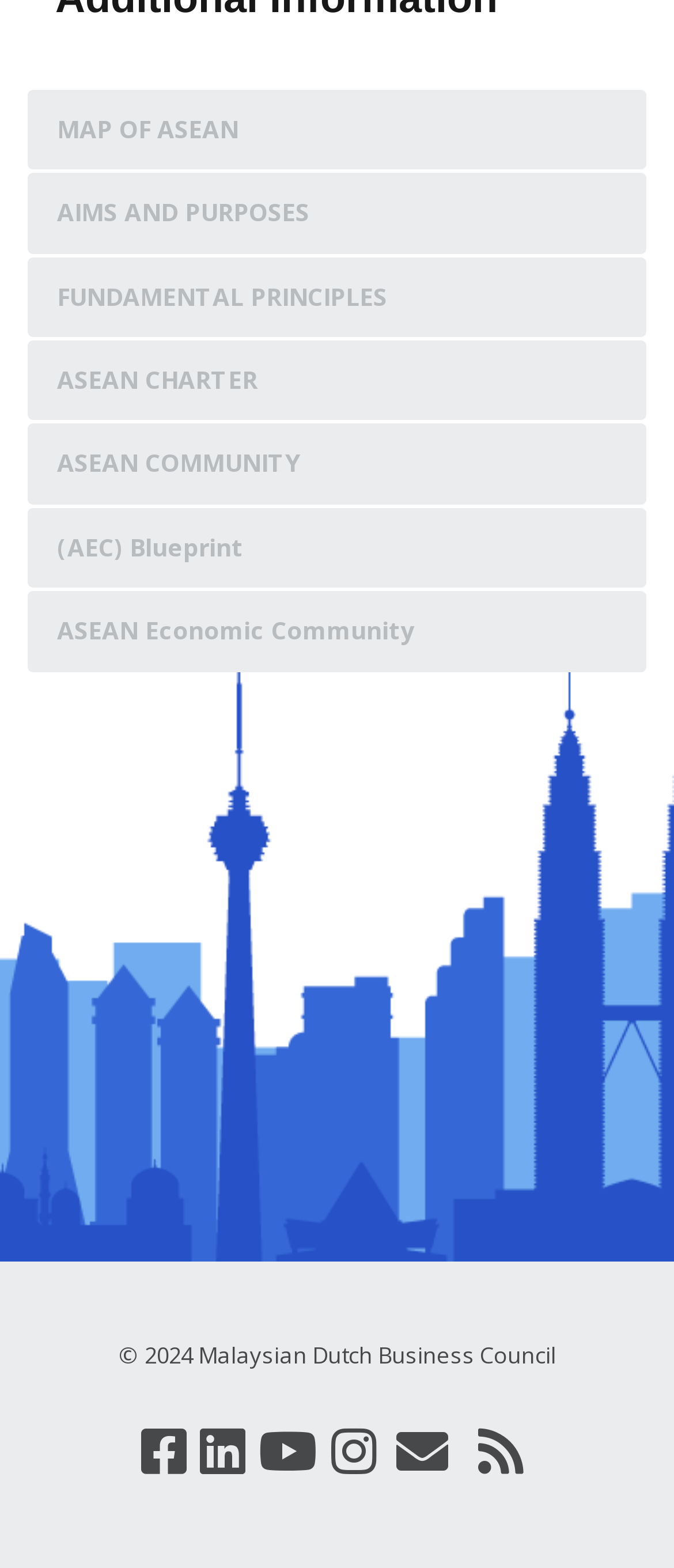Find the bounding box coordinates of the clickable region needed to perform the following instruction: "Read about ASEAN CHARTER". The coordinates should be provided as four float numbers between 0 and 1, i.e., [left, top, right, bottom].

[0.041, 0.217, 0.959, 0.268]